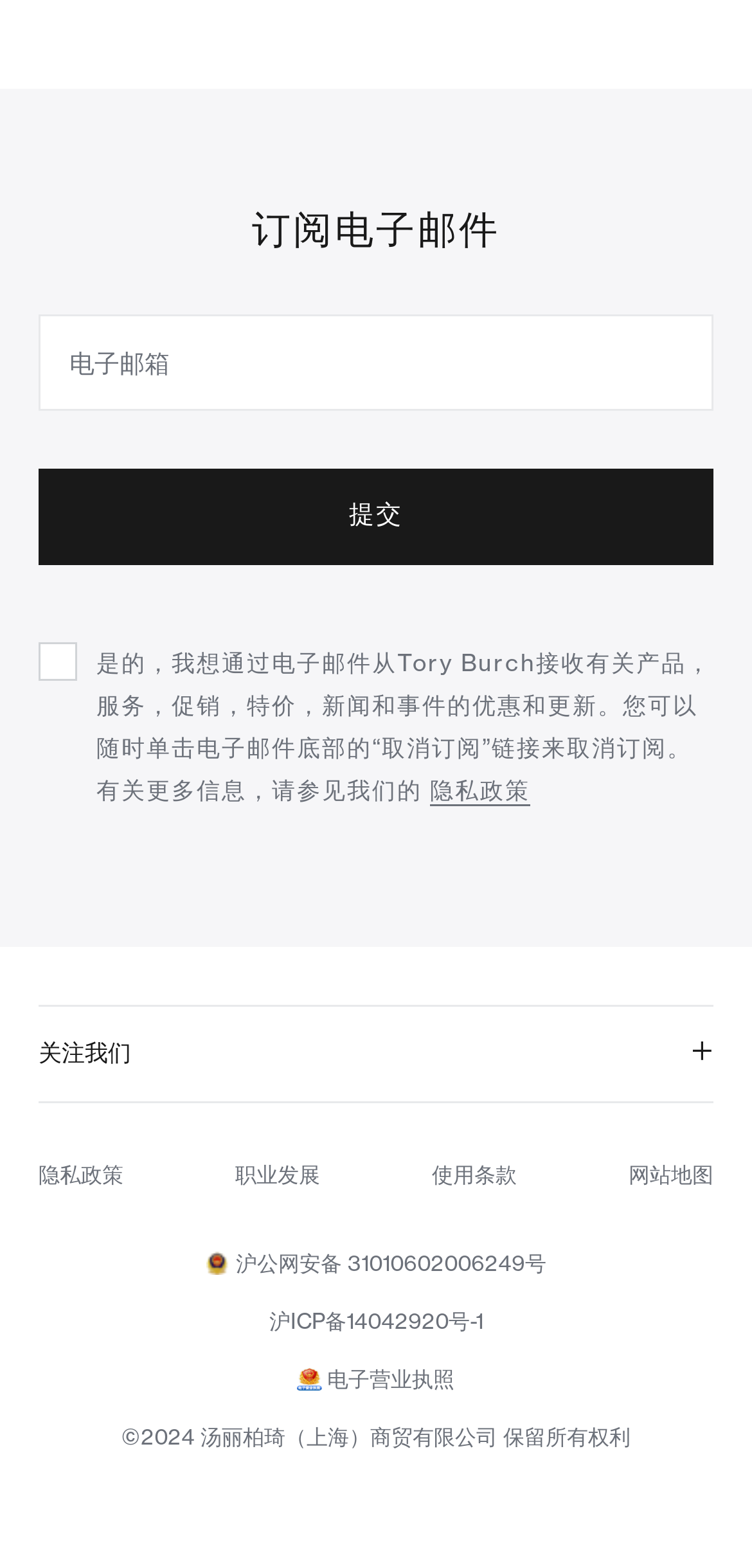Please determine the bounding box coordinates for the UI element described here. Use the format (top-left x, top-left y, bottom-right x, bottom-right y) with values bounded between 0 and 1: 沪公网安备 31010602006249号

[0.051, 0.797, 0.949, 0.815]